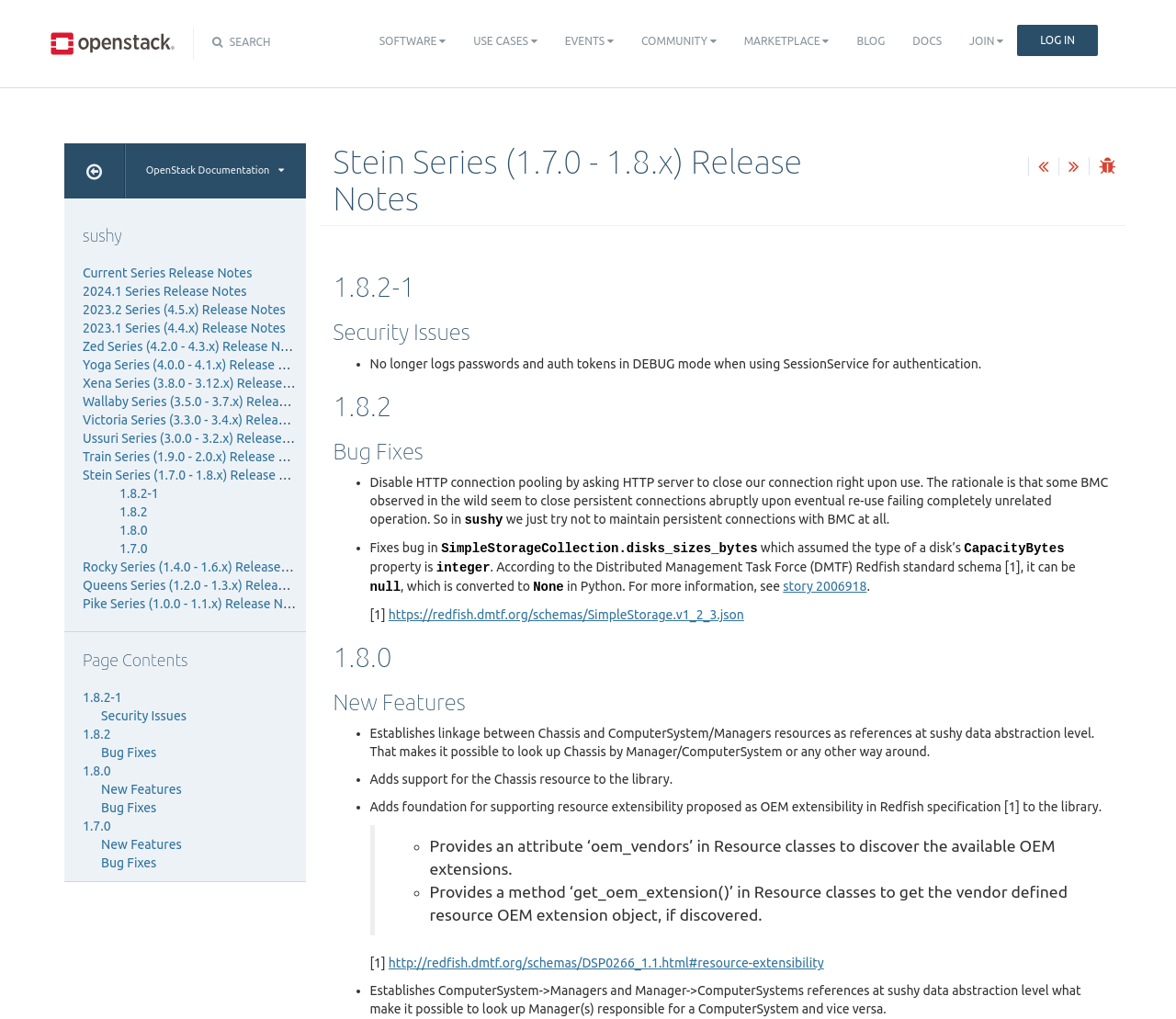Consider the image and give a detailed and elaborate answer to the question: 
What is the first security issue mentioned in the release notes?

The question is asking about the first security issue mentioned in the release notes. By looking at the webpage, we can see that the first security issue mentioned is 'No longer logs passwords and auth tokens in DEBUG mode when using SessionService for authentication', which is listed under the 'Security Issues' section.